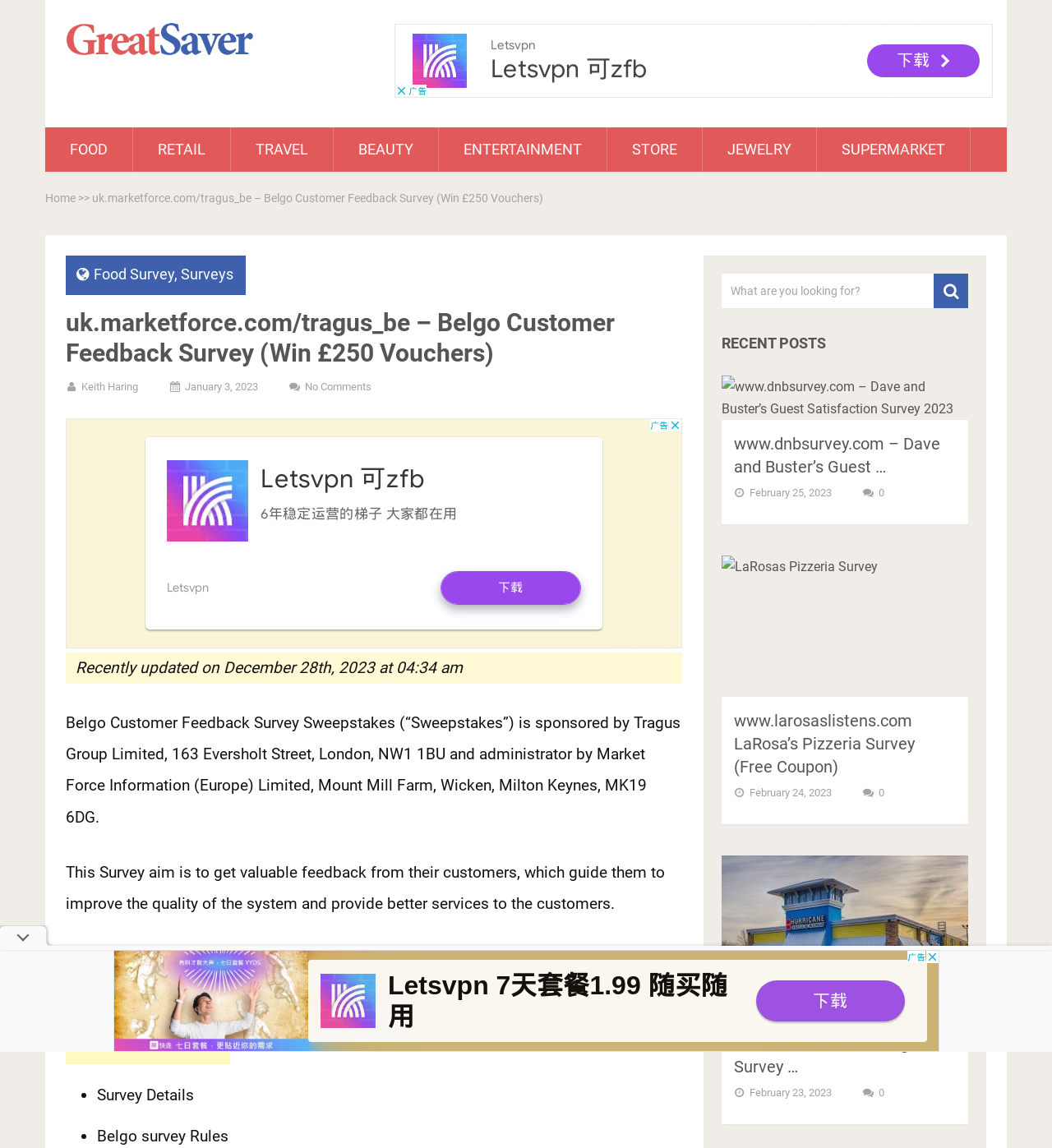What is the date of the 'LaRosa’s Pizzeria Survey' post?
Look at the screenshot and respond with a single word or phrase.

February 24, 2023